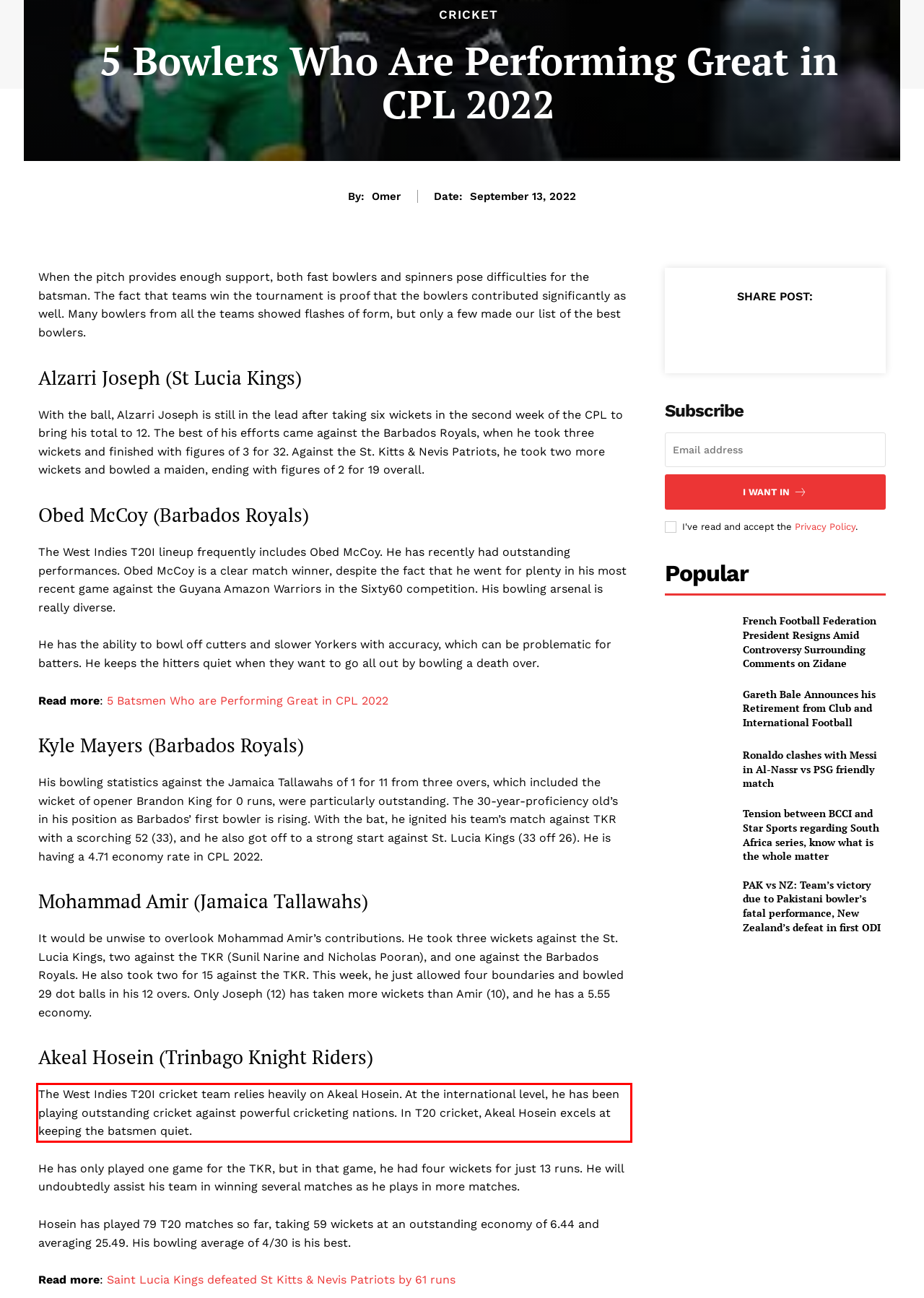You are provided with a screenshot of a webpage featuring a red rectangle bounding box. Extract the text content within this red bounding box using OCR.

The West Indies T20I cricket team relies heavily on Akeal Hosein. At the international level, he has been playing outstanding cricket against powerful cricketing nations. In T20 cricket, Akeal Hosein excels at keeping the batsmen quiet.